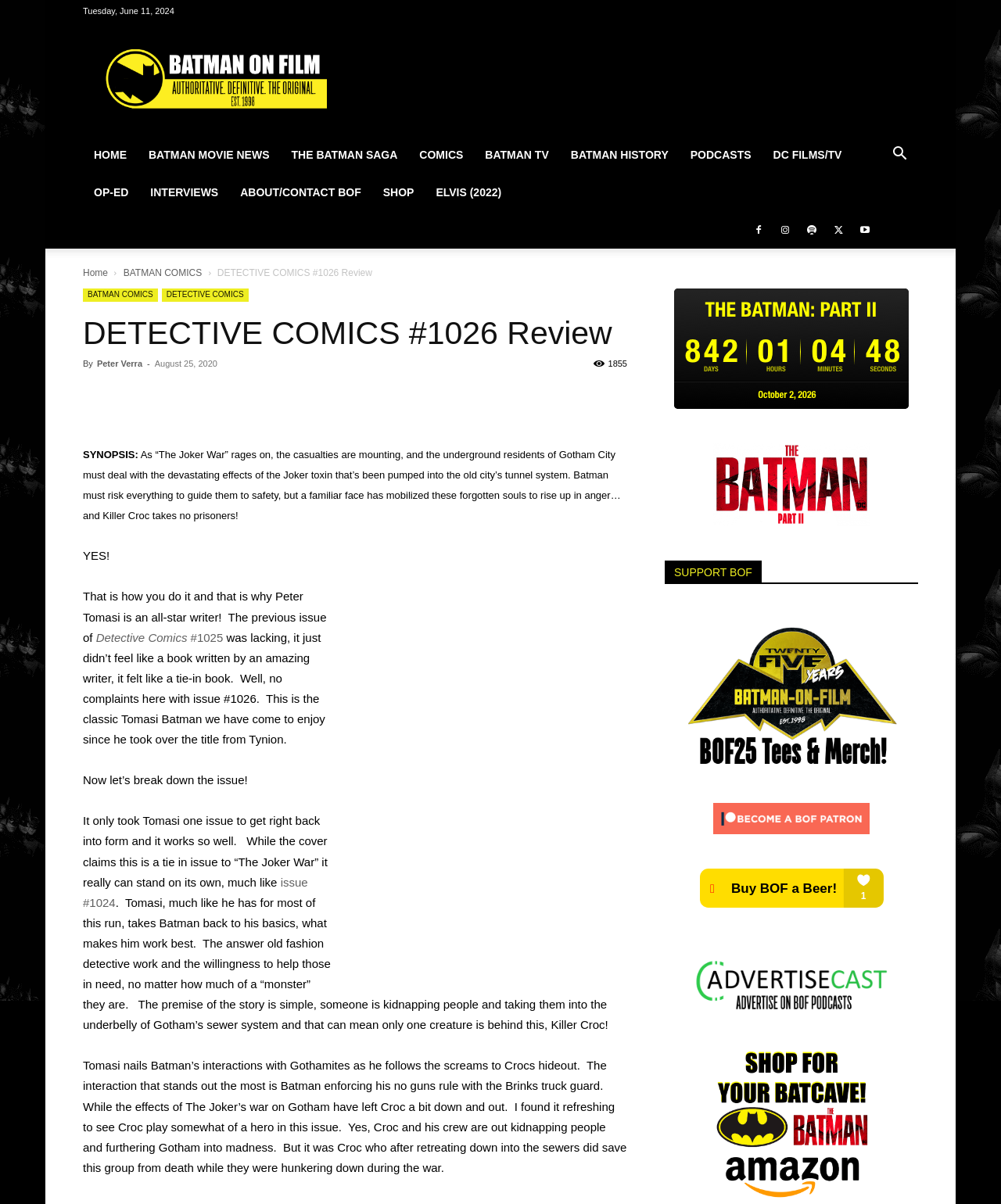Kindly determine the bounding box coordinates for the area that needs to be clicked to execute this instruction: "Support BOF through Patreon".

[0.712, 0.685, 0.869, 0.695]